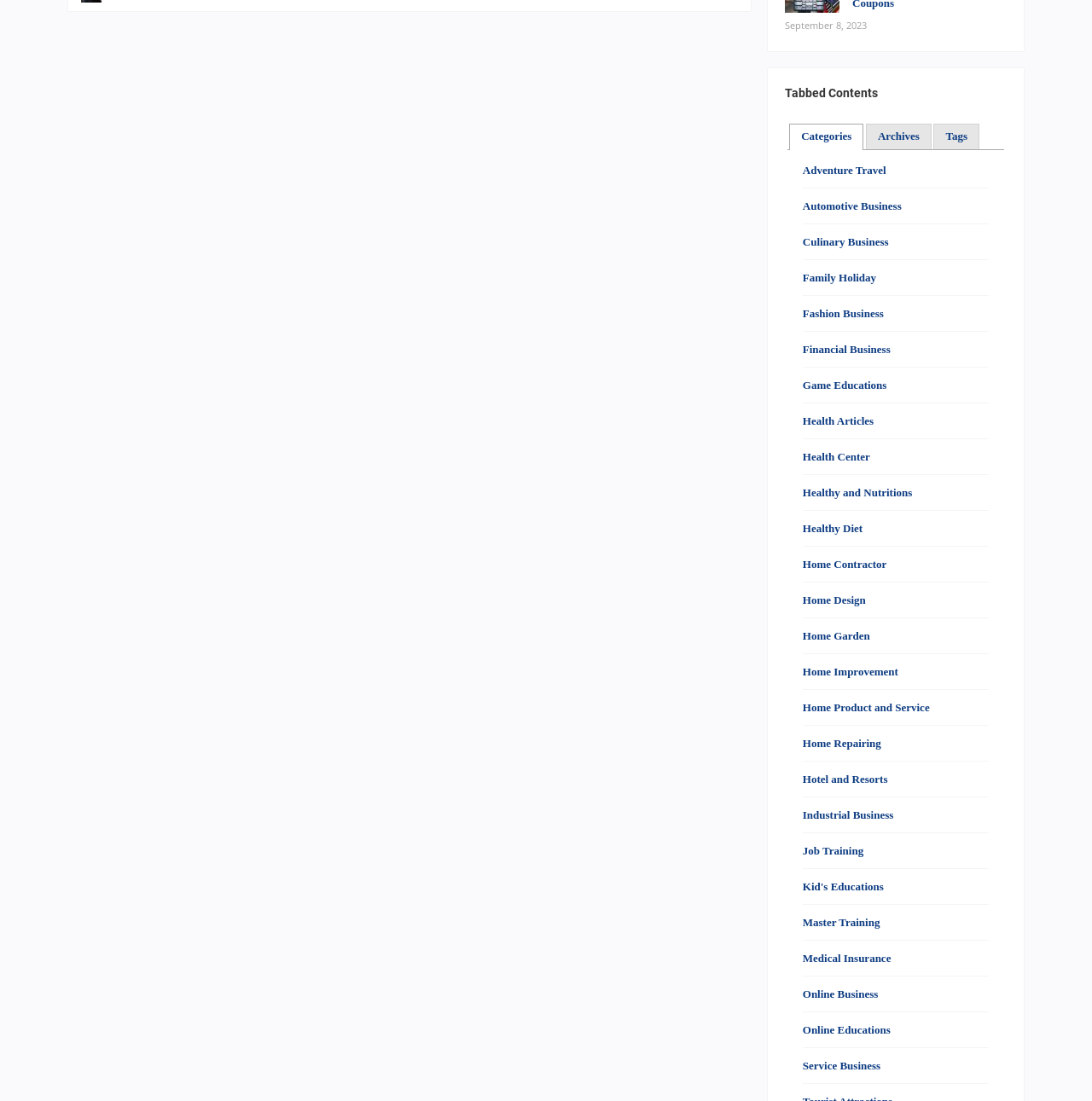Show the bounding box coordinates for the element that needs to be clicked to execute the following instruction: "Browse the Medical Insurance link". Provide the coordinates in the form of four float numbers between 0 and 1, i.e., [left, top, right, bottom].

[0.735, 0.865, 0.816, 0.876]